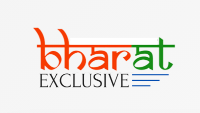Give a comprehensive caption for the image.

The image features the logo of "Bharat Exclusive," characterized by its vibrant use of colors from the Indian flag—saffron, white, and green—integrated into the lettering of the word "bharat." The logo presents a modern and bold design, with a stylized representation that emphasizes the brand's identity. Below the word "bharat," the term "EXCLUSIVE" is displayed in a sleek, professional font, suggesting a platform that offers unique insights and news. This logo effectively embodies a sense of national pride while appealing to a contemporary audience, making it a fitting emblem for a media outlet focused on delivering exclusive content.